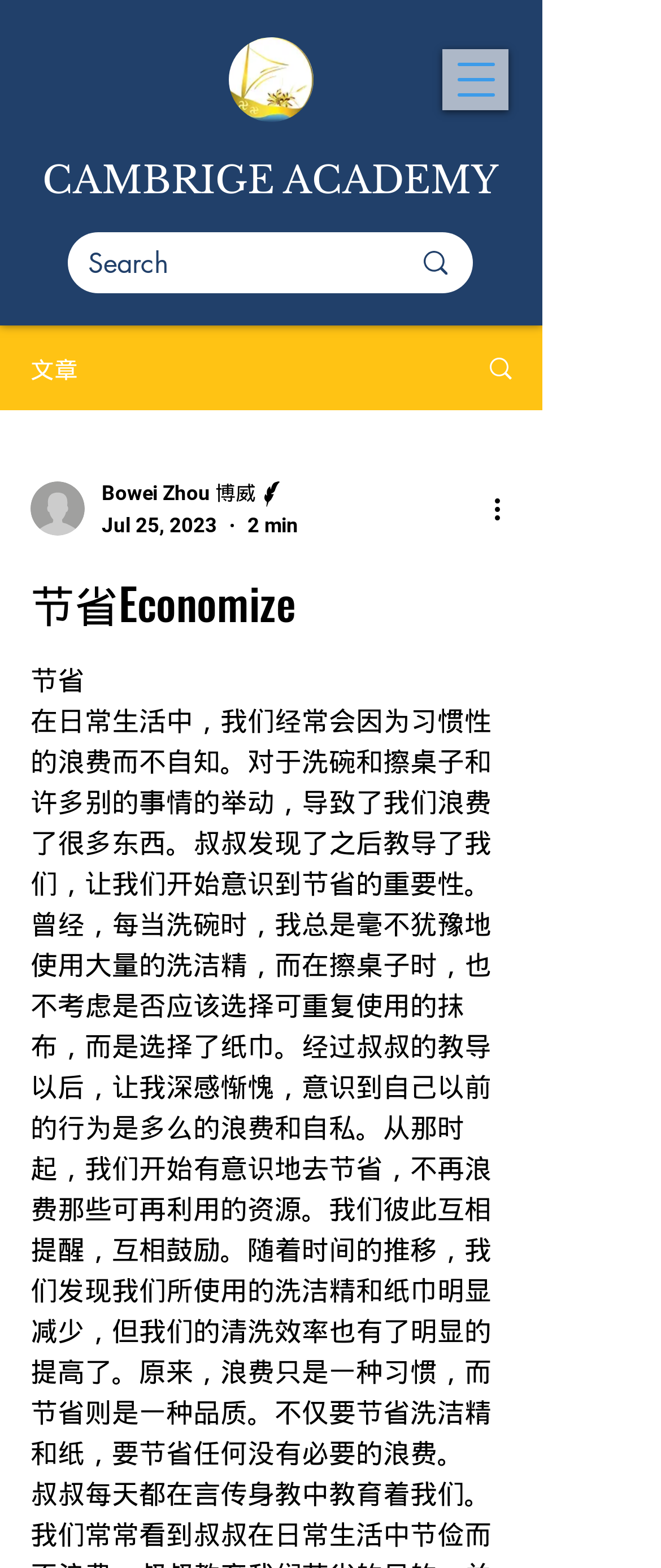What is the main topic of the article?
Please elaborate on the answer to the question with detailed information.

I found the answer by looking at the heading element on the webpage, which is '节省Economize', and the content of the article, which discusses the importance of economizing in daily life.